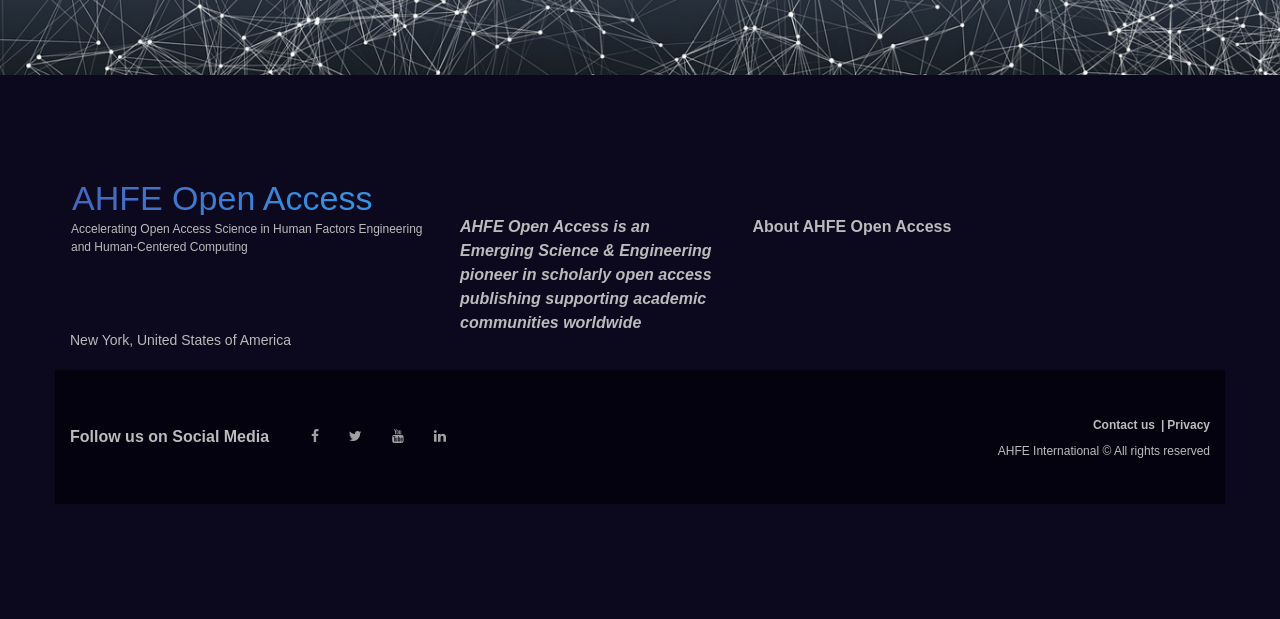What is the name of the organization?
Please use the visual content to give a single word or phrase answer.

AHFE Open Access